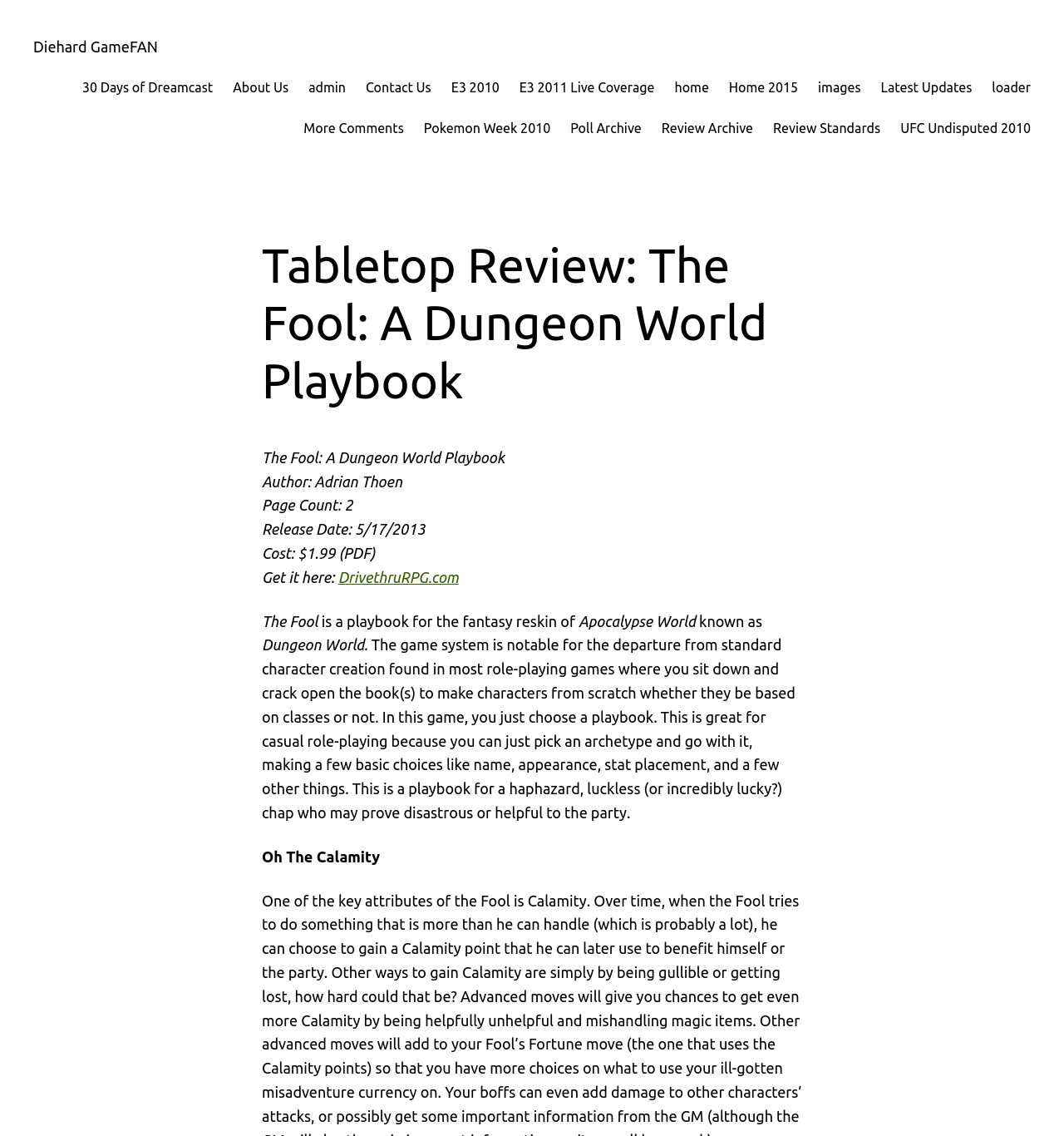How much does the playbook cost?
Please give a detailed and thorough answer to the question, covering all relevant points.

I found the answer by looking at the StaticText 'Cost: $1.99 (PDF)' which provides the price of the playbook.